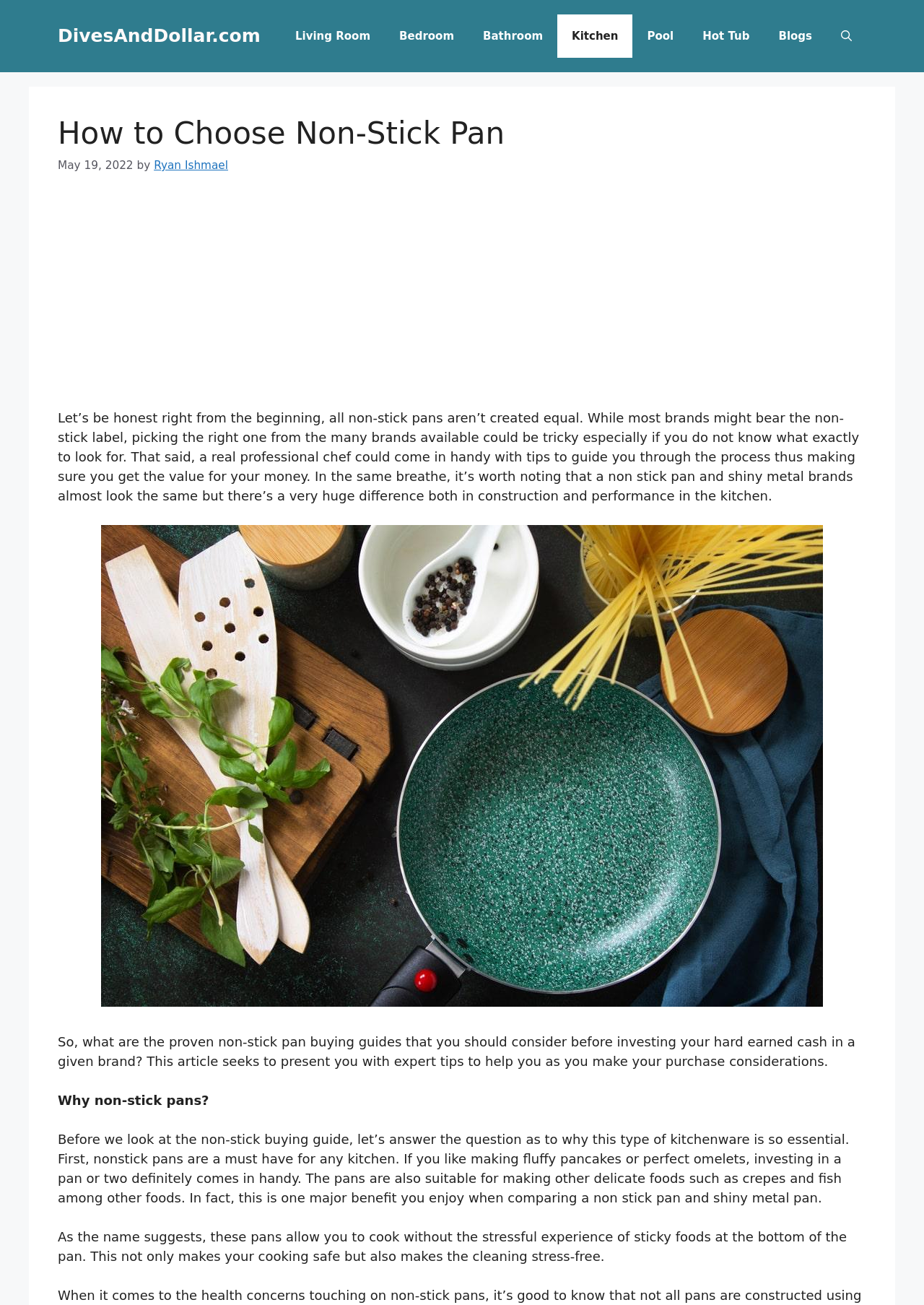Who is the author of this article?
Answer the question with as much detail as possible.

The author of this article is mentioned as Ryan Ishmael, which is indicated by the link 'Ryan Ishmael' in the header section of the webpage.